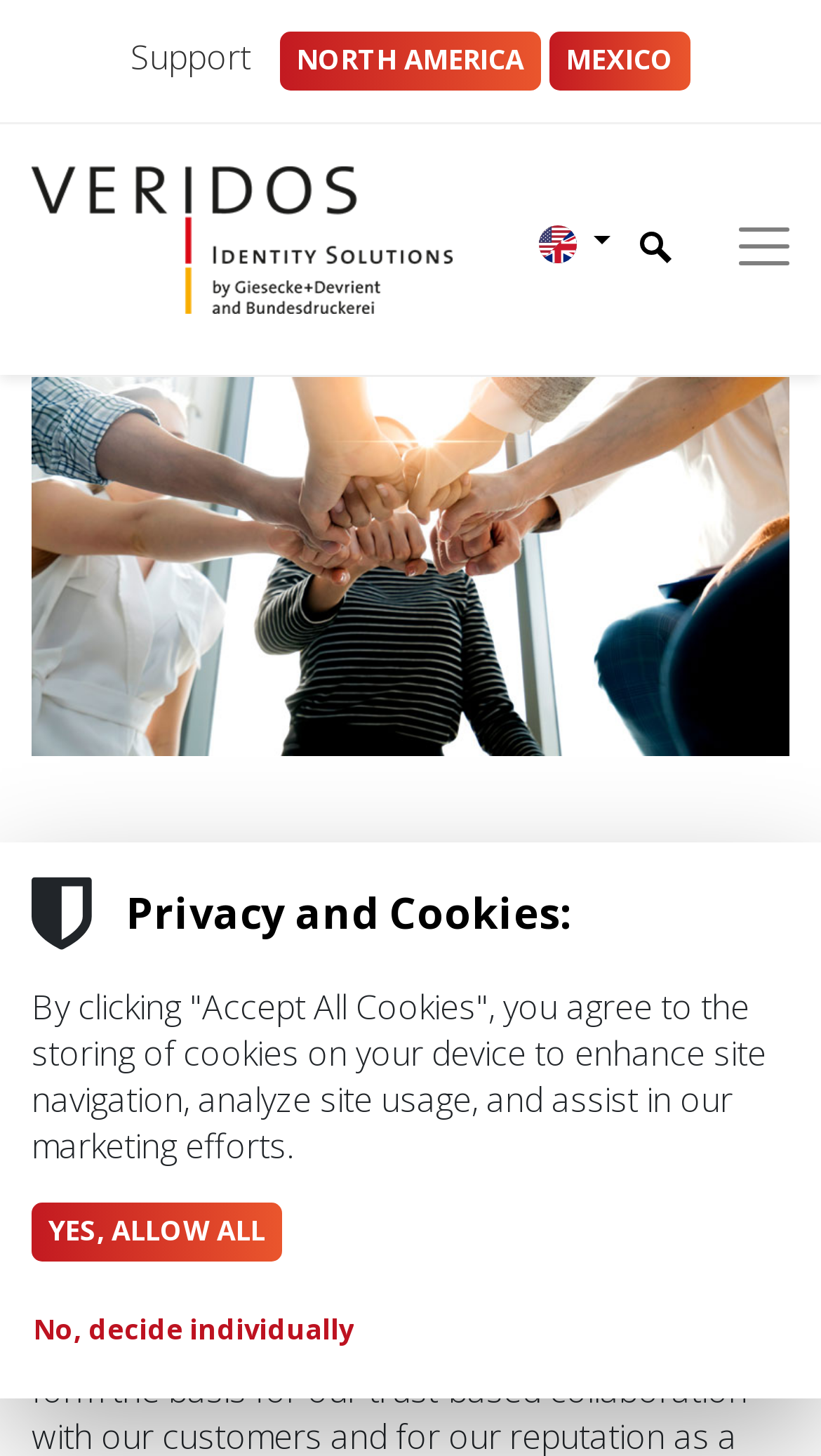What is the topic of the webpage?
Using the image, provide a detailed and thorough answer to the question.

The topic of the webpage can be inferred from the heading 'Governance' at the top of the webpage, which has a bounding box coordinate of [0.038, 0.569, 0.962, 0.618].